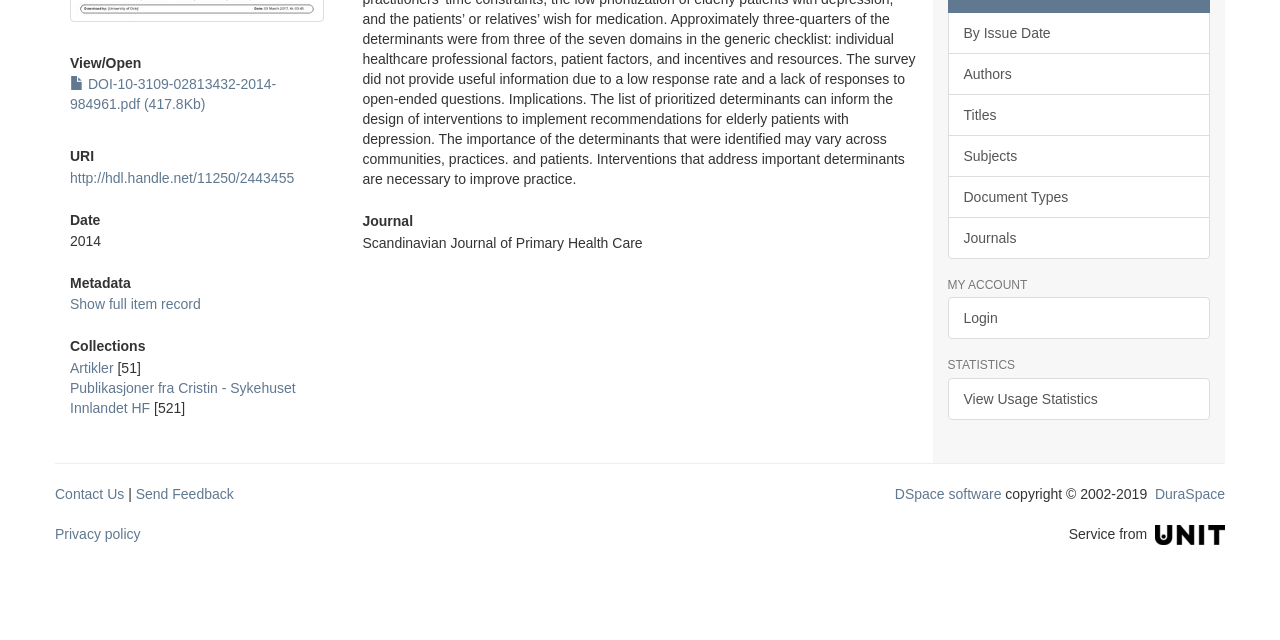Find the bounding box coordinates for the HTML element specified by: "View Usage Statistics".

[0.74, 0.59, 0.945, 0.656]